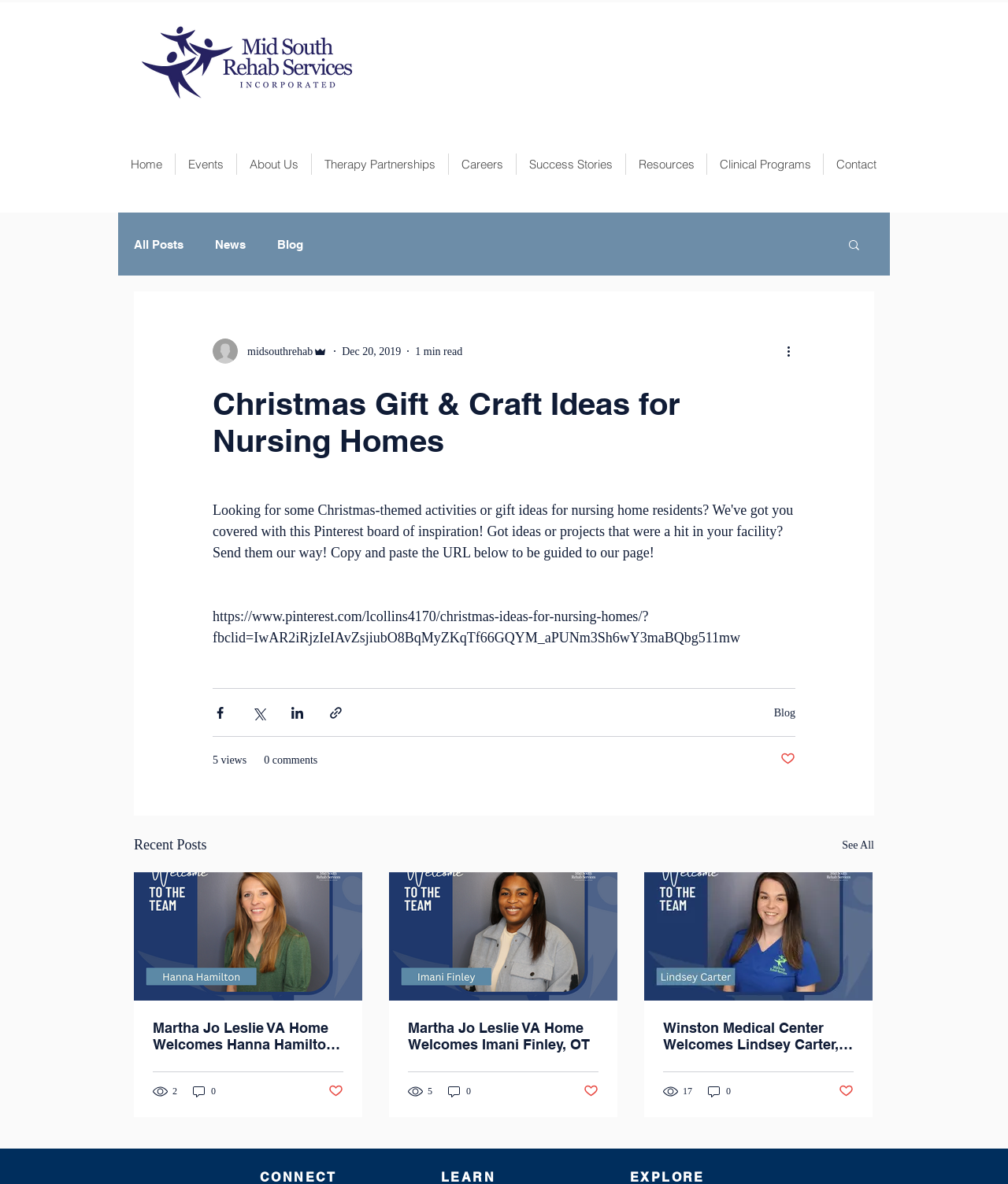Provide a one-word or brief phrase answer to the question:
How many views does the second post have?

5 views